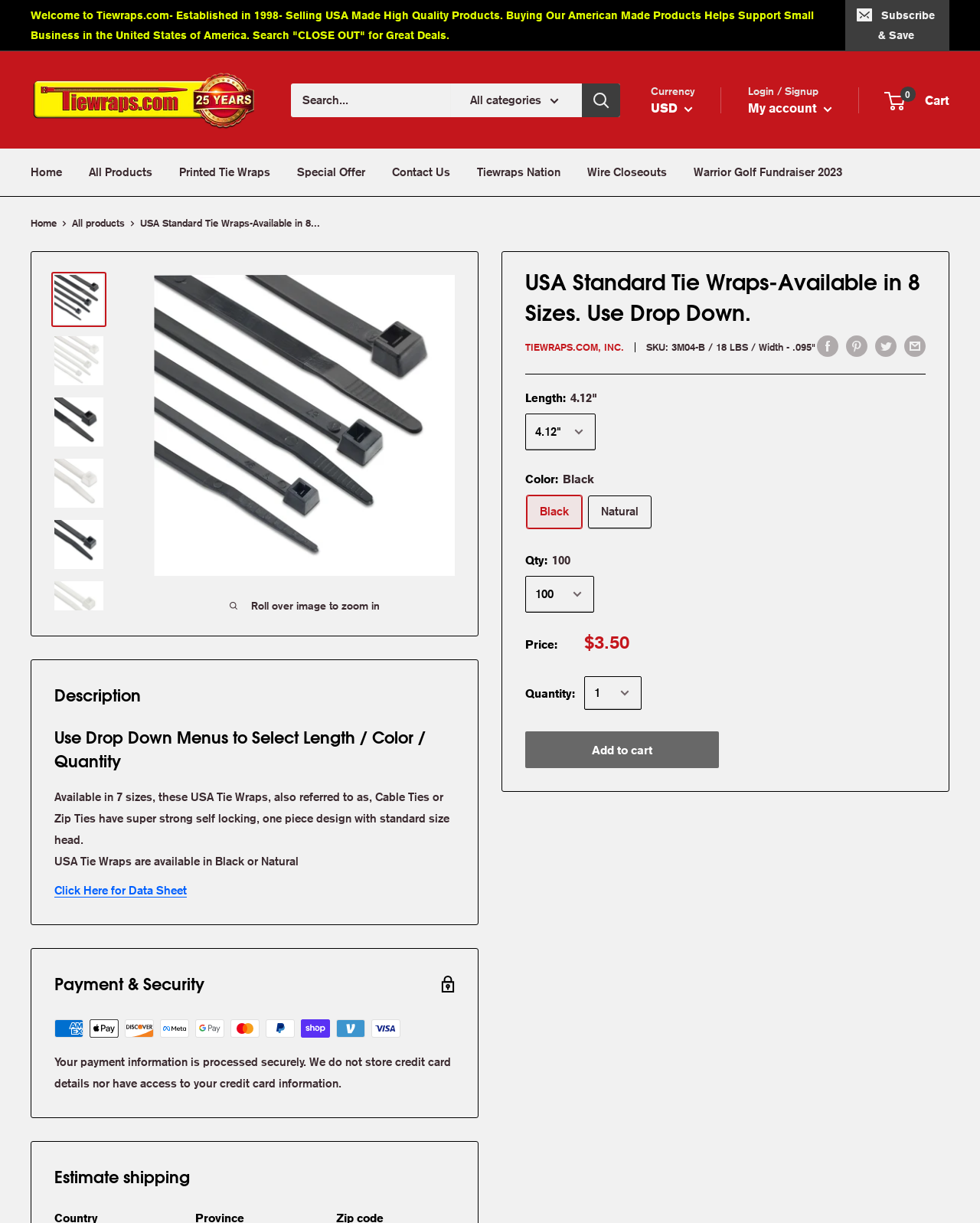Give a concise answer of one word or phrase to the question: 
What is the default quantity of the product?

1